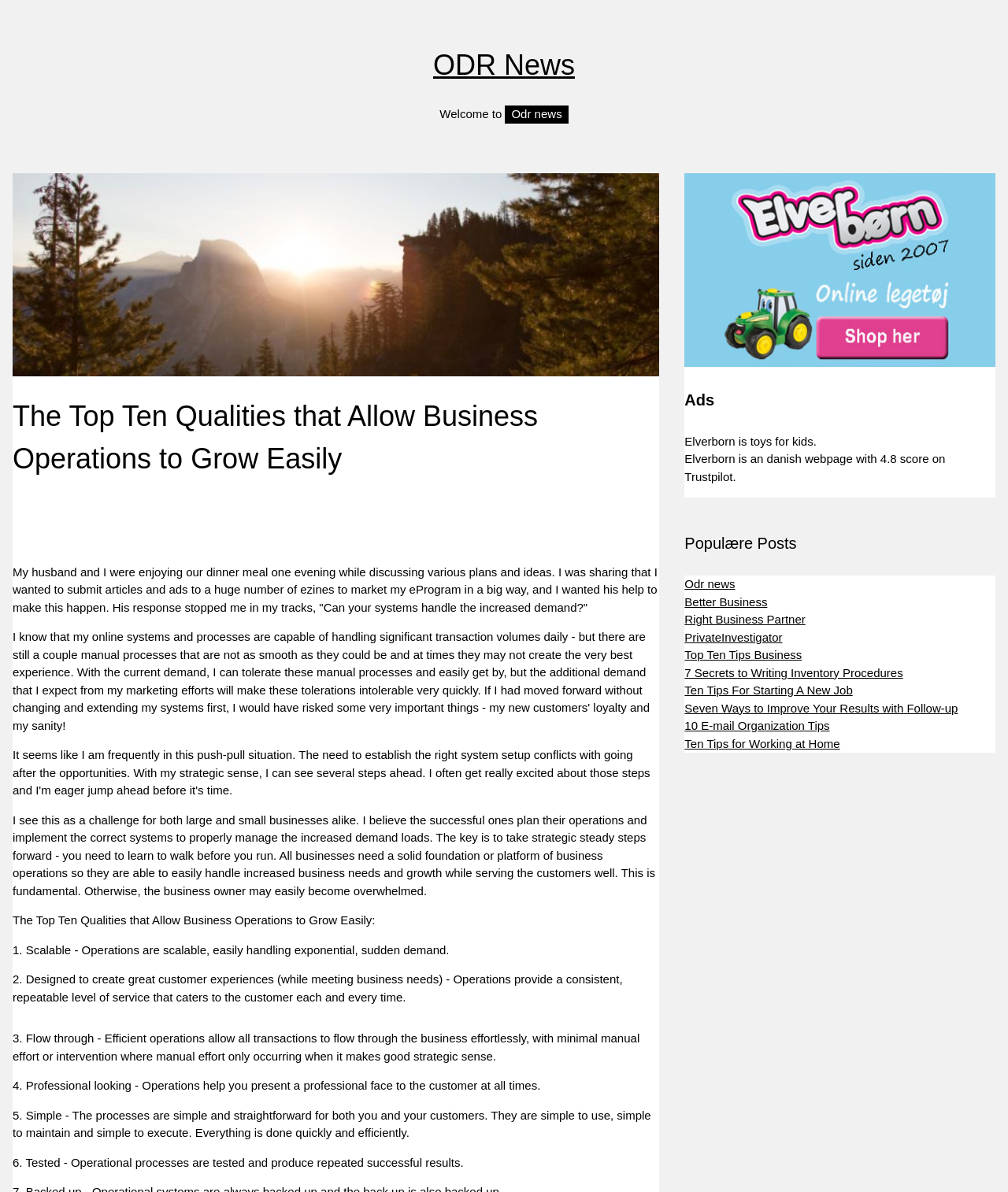Give a short answer using one word or phrase for the question:
What is the first quality of business operations growth?

Scalable